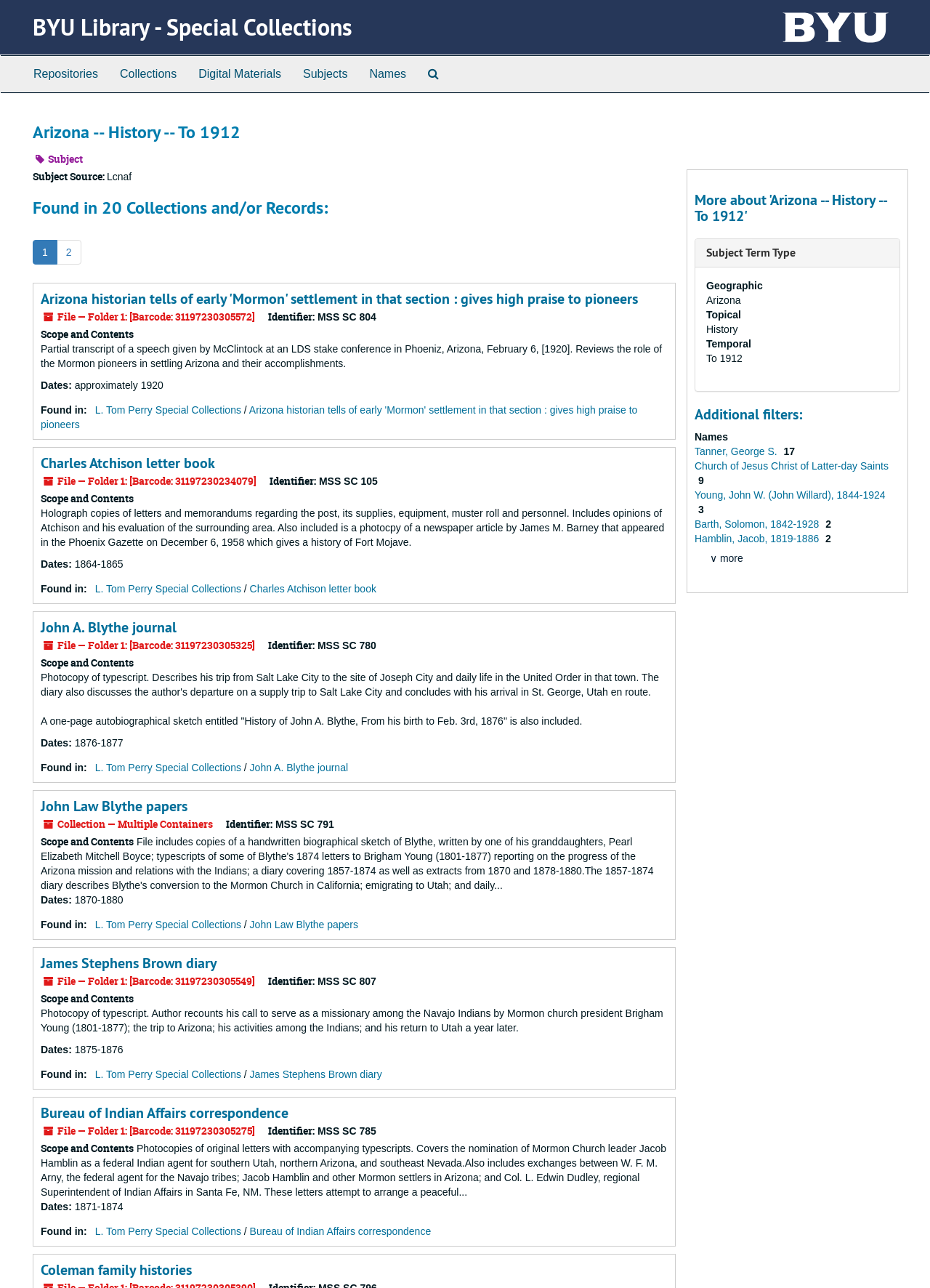Please identify the bounding box coordinates of the area I need to click to accomplish the following instruction: "Click on HOME".

None